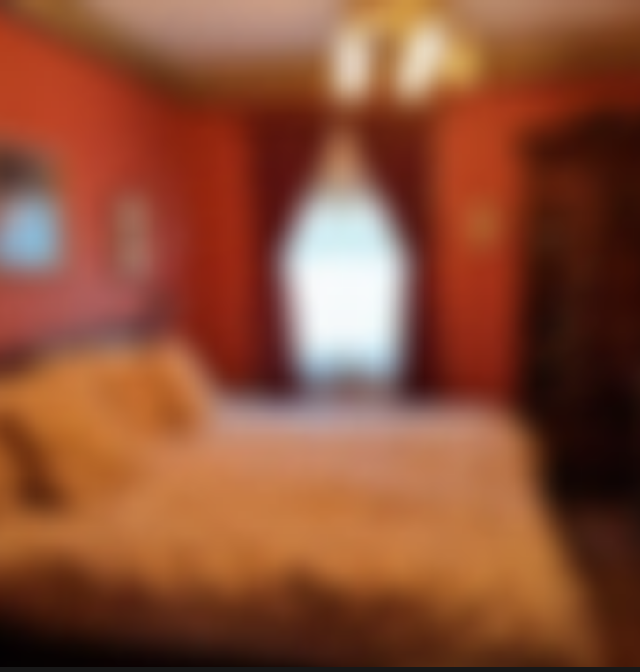Answer briefly with one word or phrase:
What is above the bed in the room?

A warm light fixture